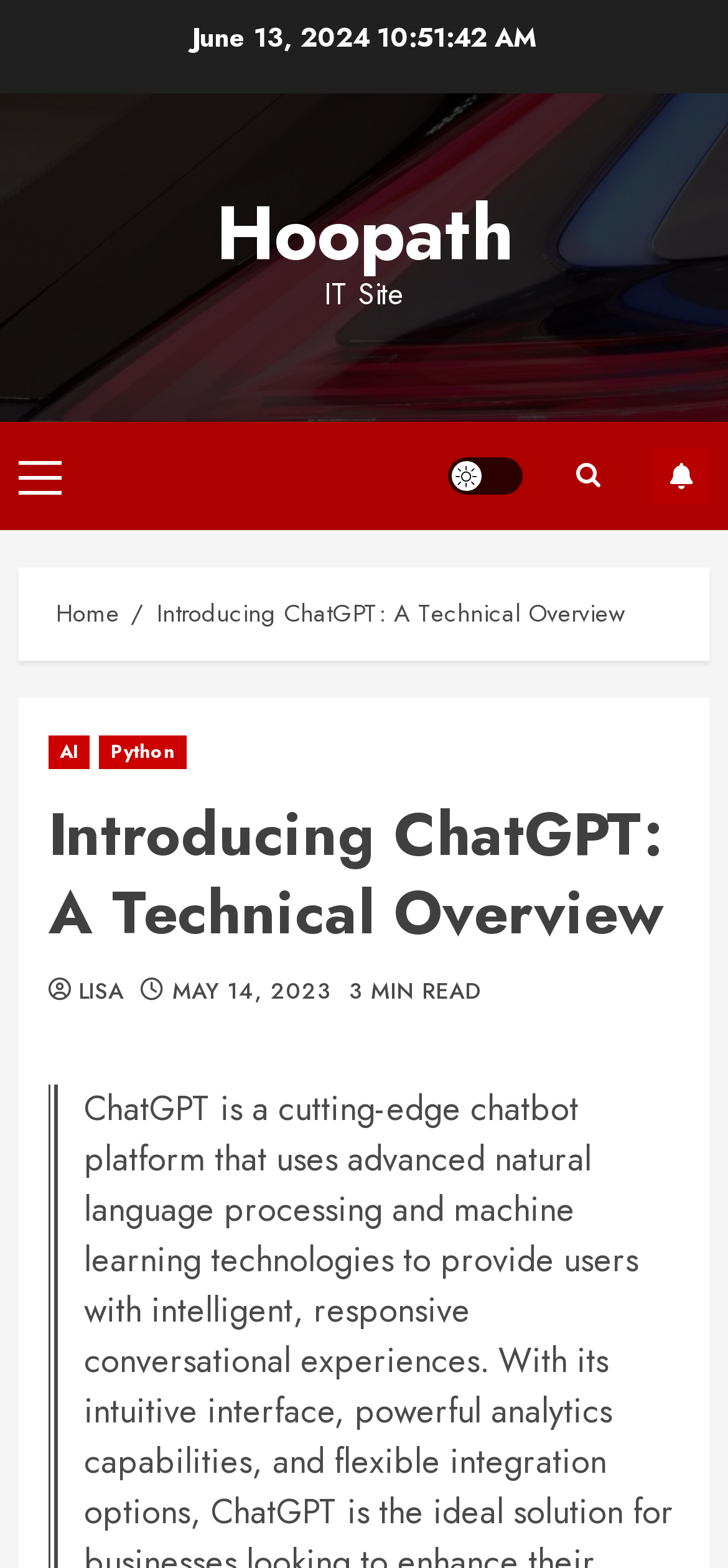Please give the bounding box coordinates of the area that should be clicked to fulfill the following instruction: "Click on the 'Hoopath' link". The coordinates should be in the format of four float numbers from 0 to 1, i.e., [left, top, right, bottom].

[0.296, 0.114, 0.704, 0.183]